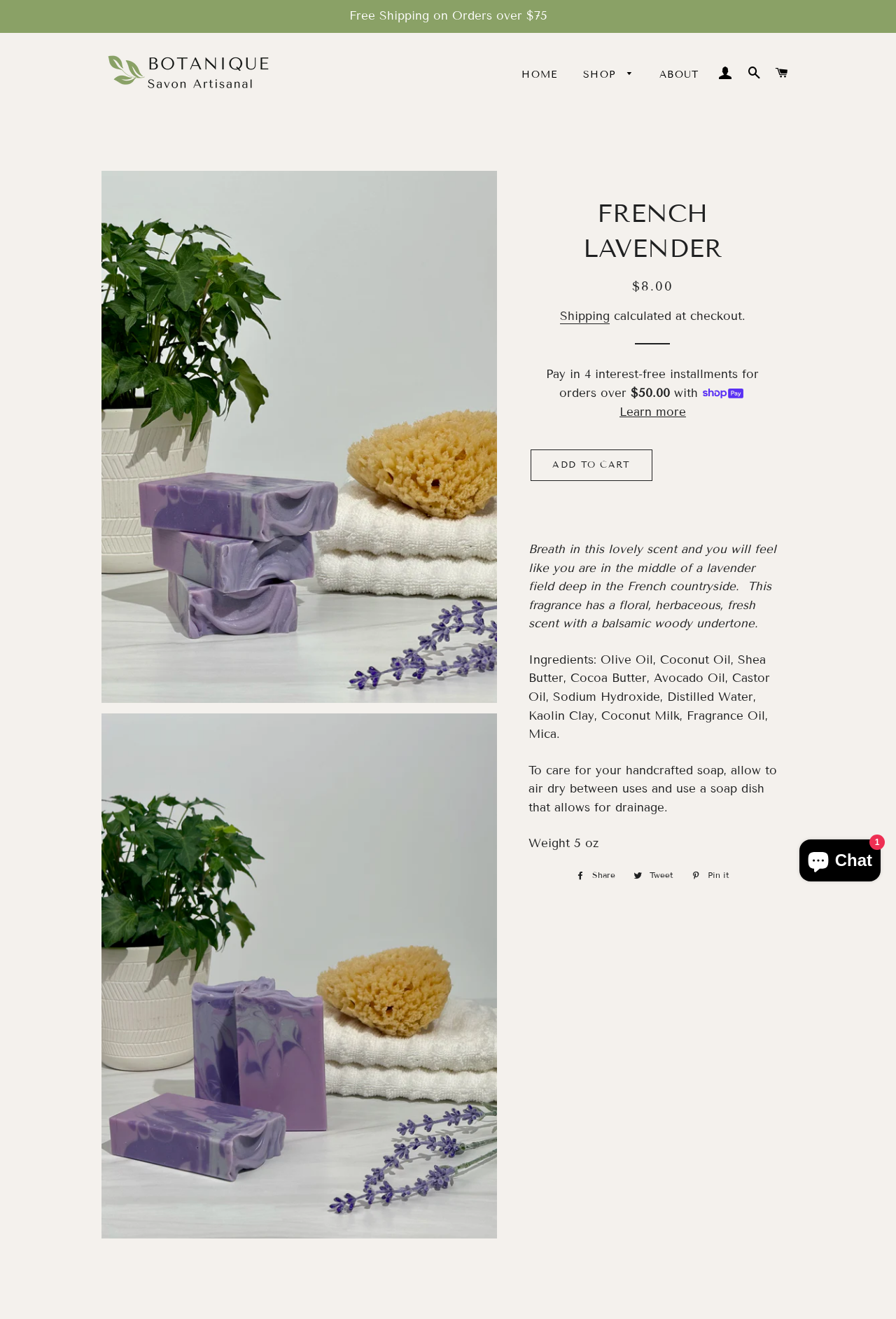Provide the bounding box coordinates of the UI element that matches the description: "Shipping".

[0.625, 0.234, 0.68, 0.246]